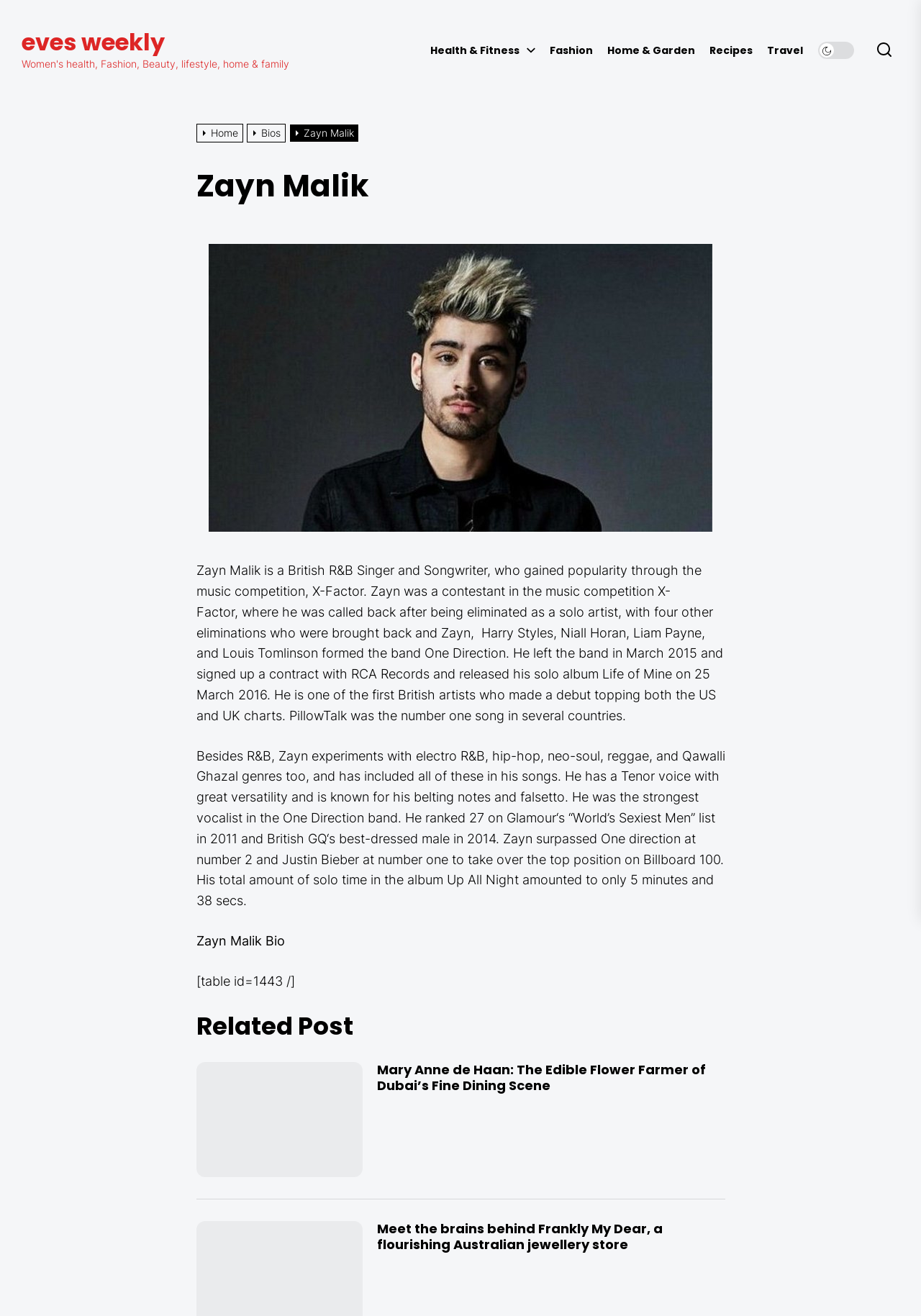What is the name of the singer described on this webpage?
Please answer using one word or phrase, based on the screenshot.

Zayn Malik